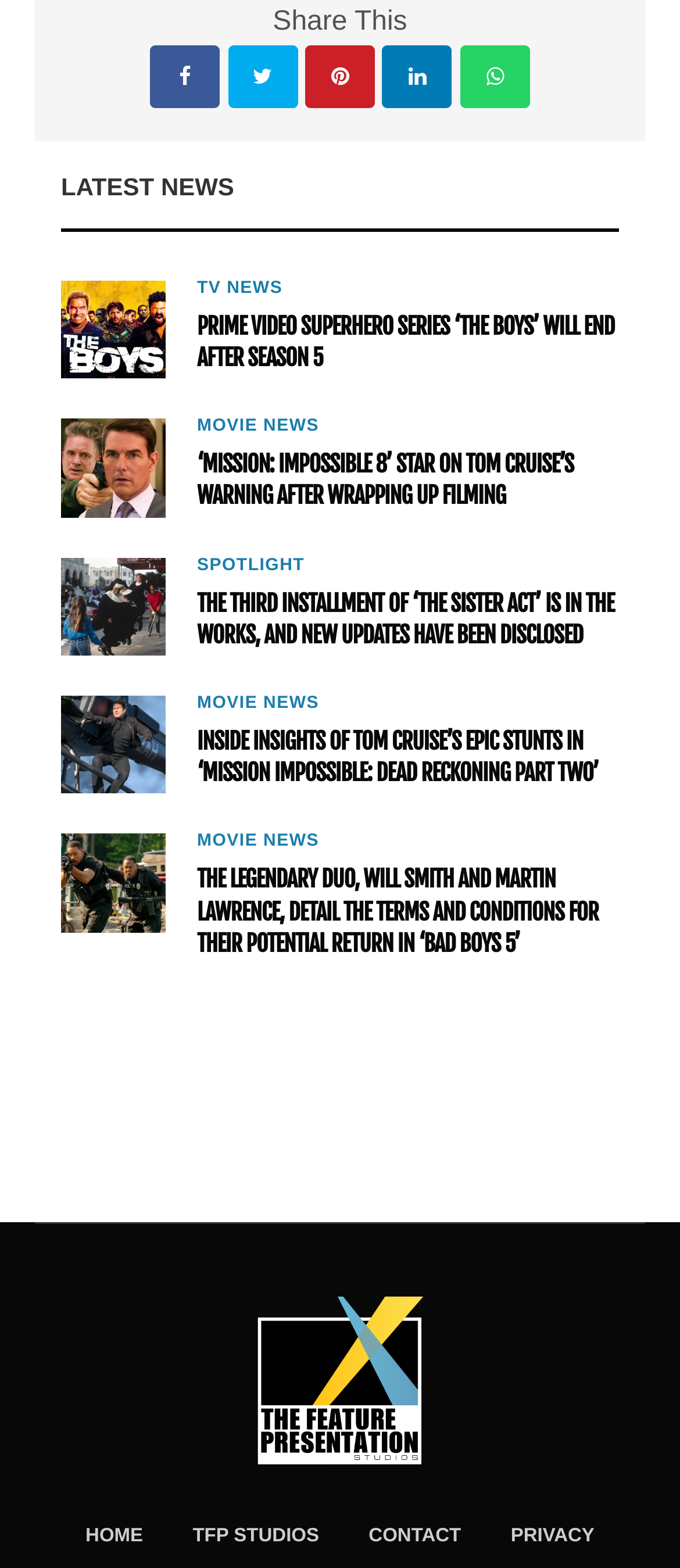Give a concise answer using only one word or phrase for this question:
How many news articles are displayed on the webpage?

5